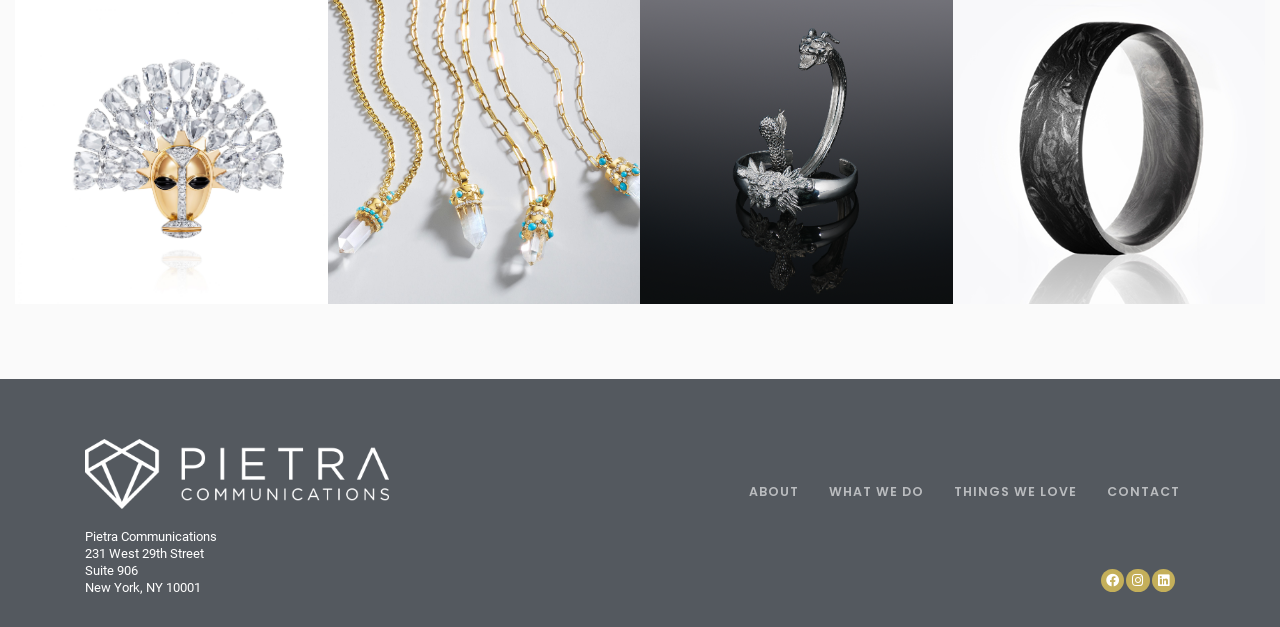Pinpoint the bounding box coordinates of the element that must be clicked to accomplish the following instruction: "Click the logo". The coordinates should be in the format of four float numbers between 0 and 1, i.e., [left, top, right, bottom].

[0.066, 0.701, 0.304, 0.813]